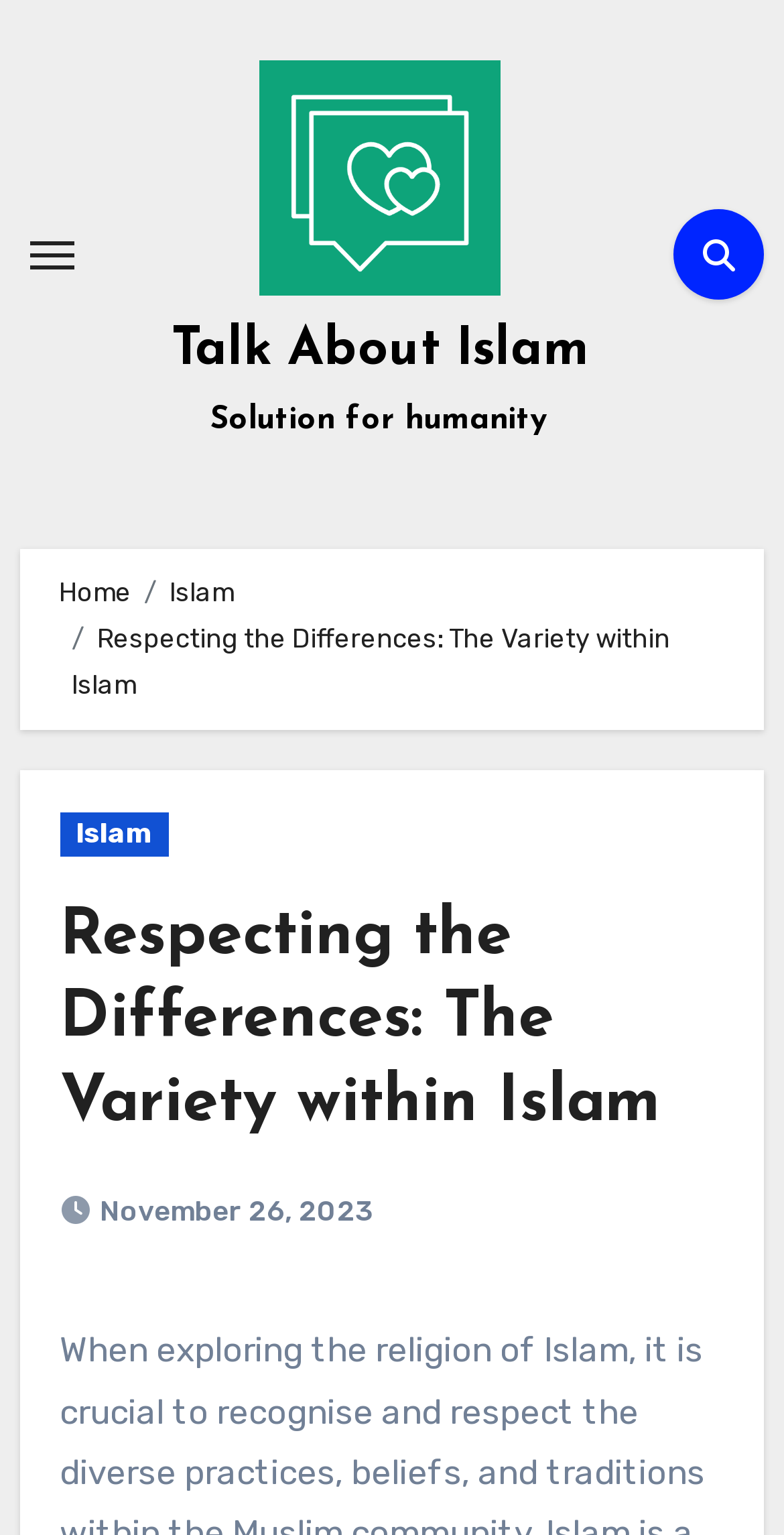Create an in-depth description of the webpage, covering main sections.

The webpage is about exploring the religion of Islam, with a focus on recognizing and respecting the diverse practices, beliefs, and traditions within the Muslim community. 

At the top left, there is a button to toggle navigation. Next to it, there is a link to "Talk About Islam" with an accompanying image. Below this, there is another link to "Talk About Islam" and a static text that reads "Solution for humanity". 

On the top right, there is a link with an icon. Below this, there is a navigation section with breadcrumbs, which includes links to "Home" and "Islam", as well as a static text that displays the title of the webpage, "Respecting the Differences: The Variety within Islam". 

Further down, there is a heading with the same title, "Respecting the Differences: The Variety within Islam", which is also a link. Below this, there is a link to "Islam" and a link that displays the date "November 26, 2023".